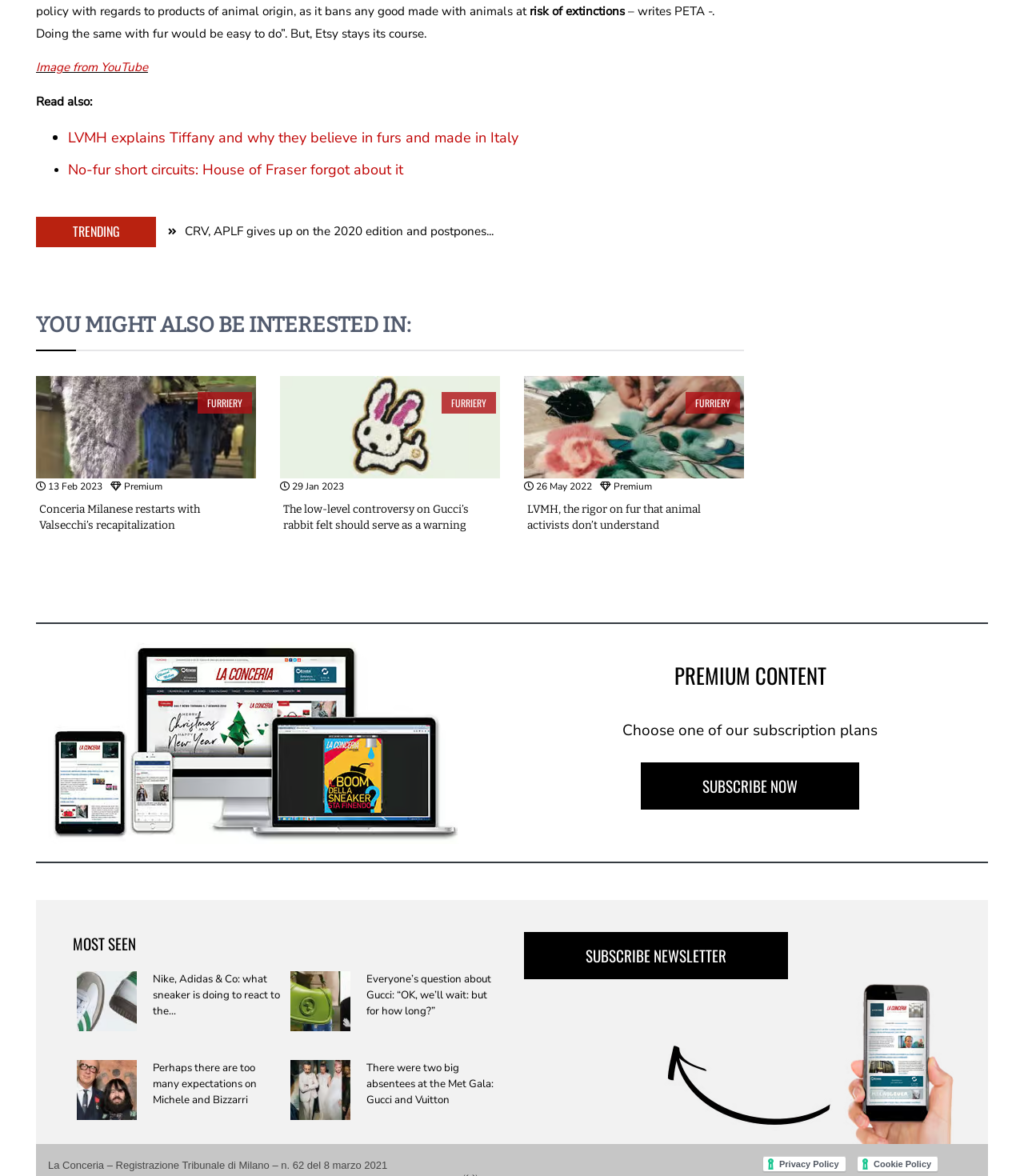Given the element description "Image from YouTube", identify the bounding box of the corresponding UI element.

[0.035, 0.051, 0.145, 0.064]